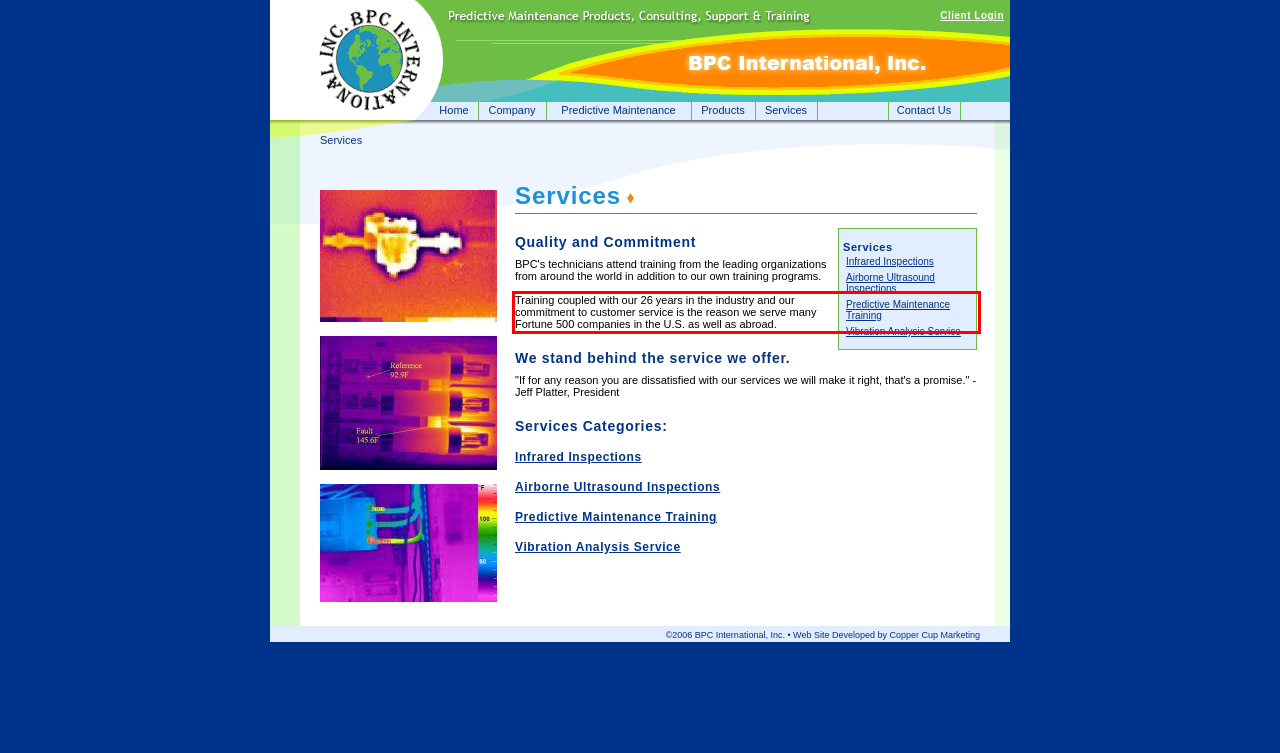The screenshot provided shows a webpage with a red bounding box. Apply OCR to the text within this red bounding box and provide the extracted content.

Training coupled with our 26 years in the industry and our commitment to customer service is the reason we serve many Fortune 500 companies in the U.S. as well as abroad.